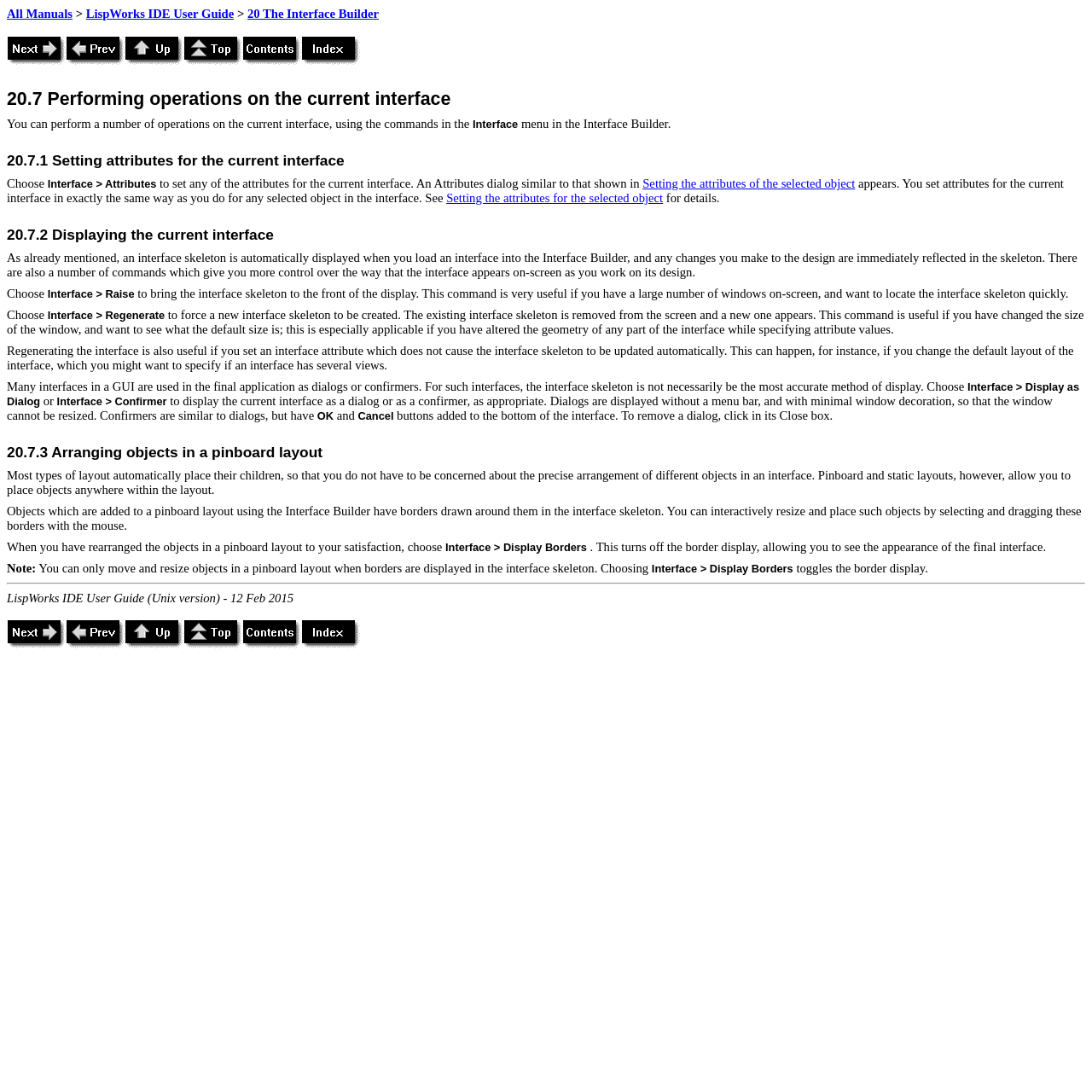Show the bounding box coordinates of the region that should be clicked to follow the instruction: "Click on 'Up'."

[0.114, 0.048, 0.168, 0.062]